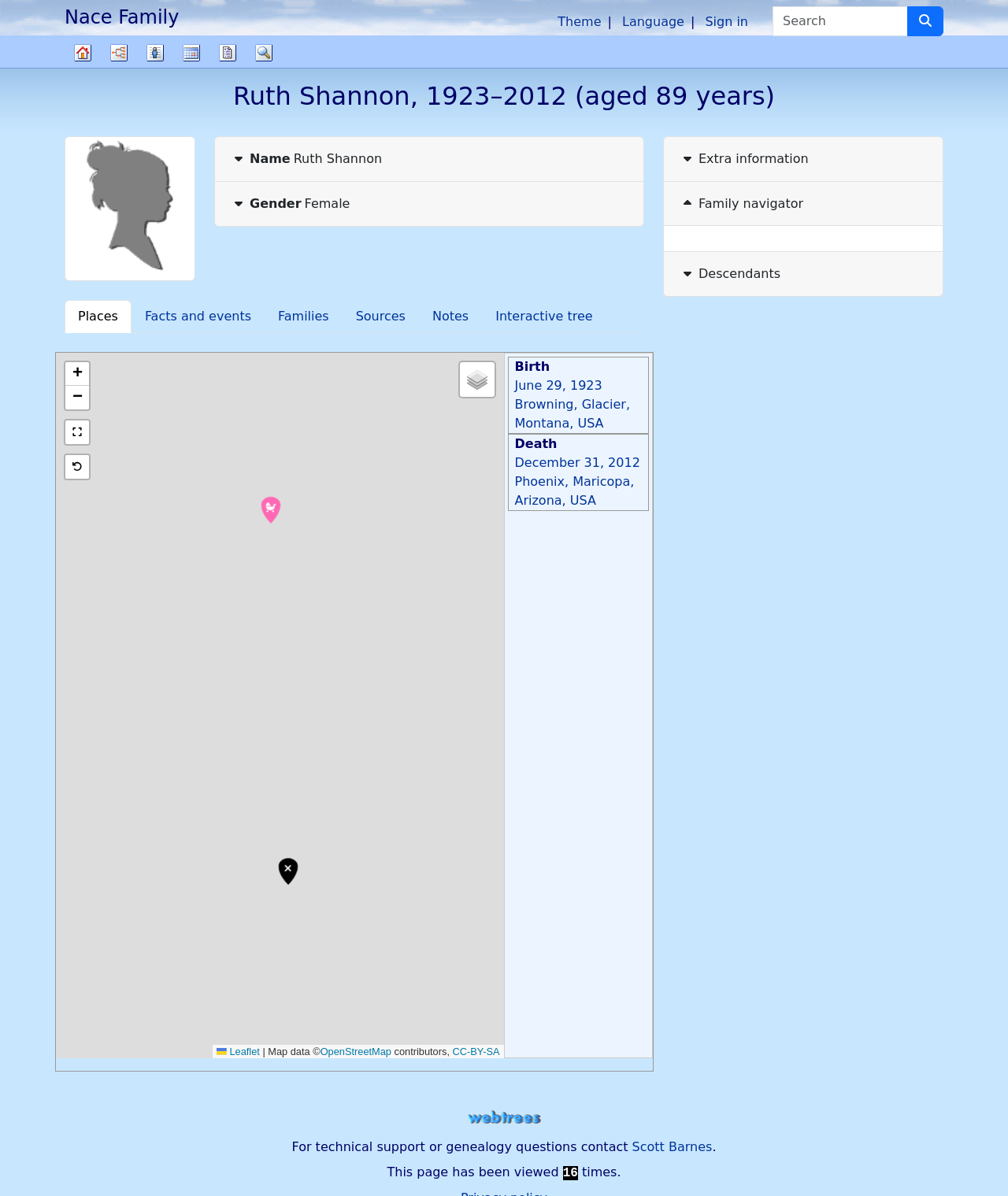Answer the question in a single word or phrase:
How many tabs are available in the tablist?

6